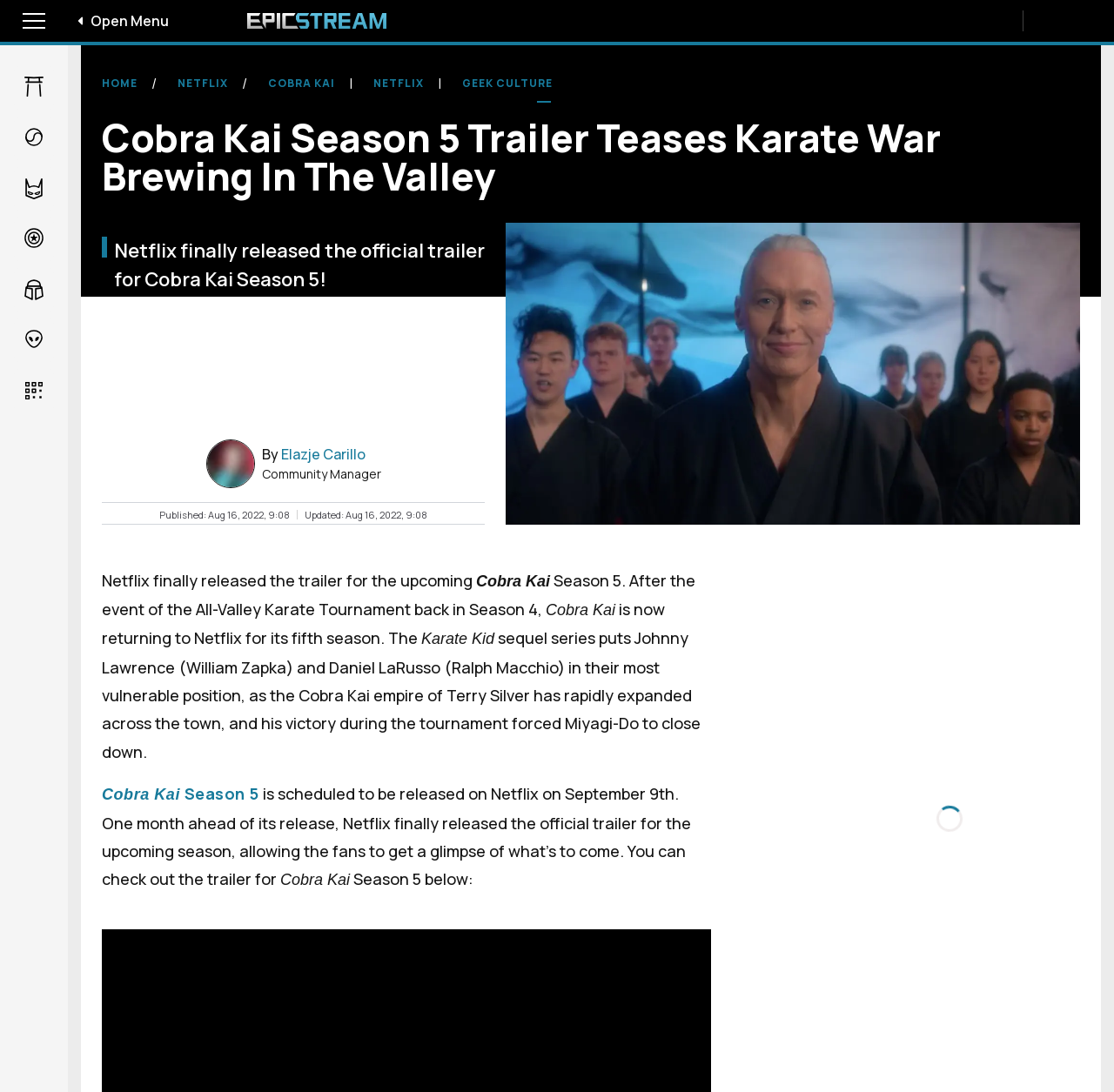Identify the bounding box of the UI component described as: "Open Menu".

[0.0, 0.0, 0.062, 0.038]